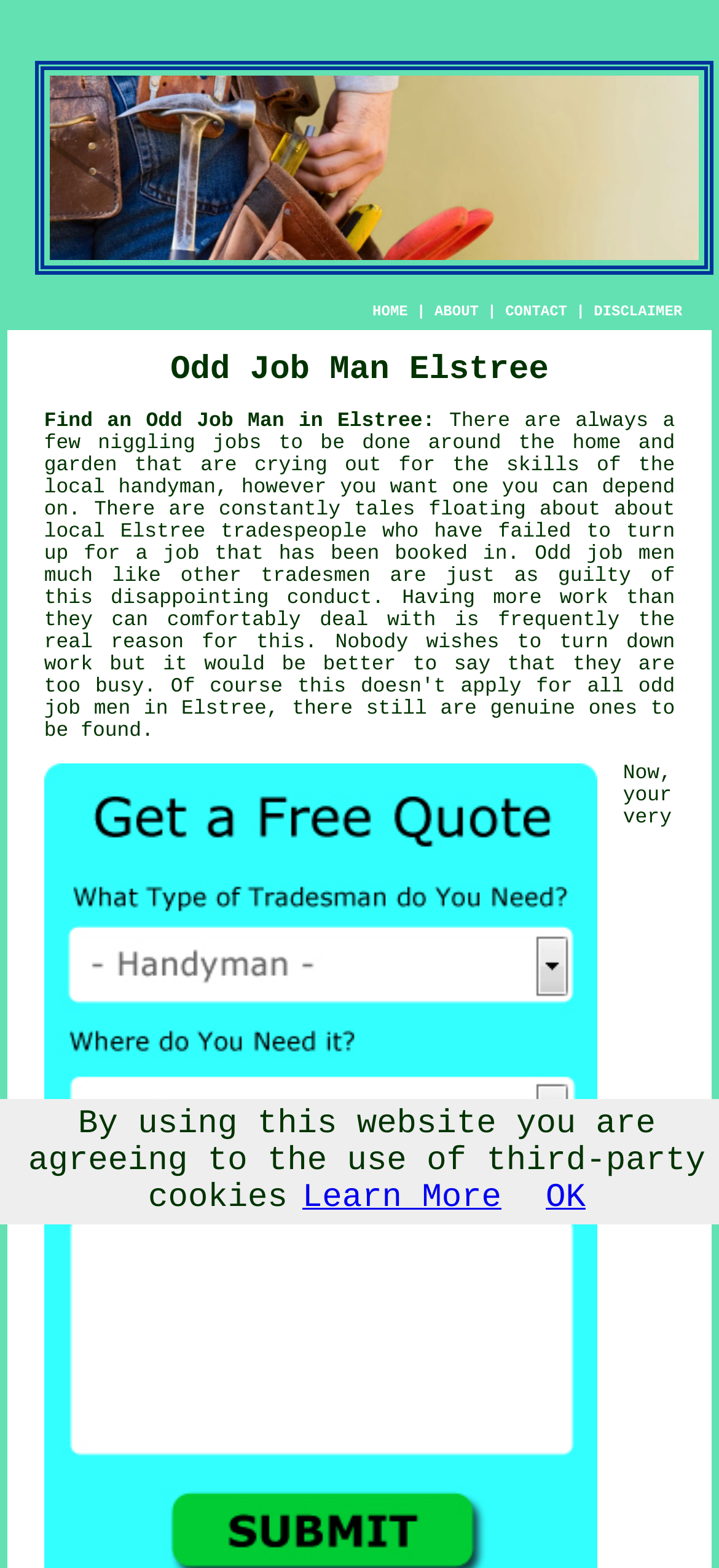What is the purpose of the webpage?
Craft a detailed and extensive response to the question.

The webpage has a link 'Find an Odd Job Man in Elstree:' and the text suggests that the purpose of the webpage is to help users find a reliable odd job man in Elstree.